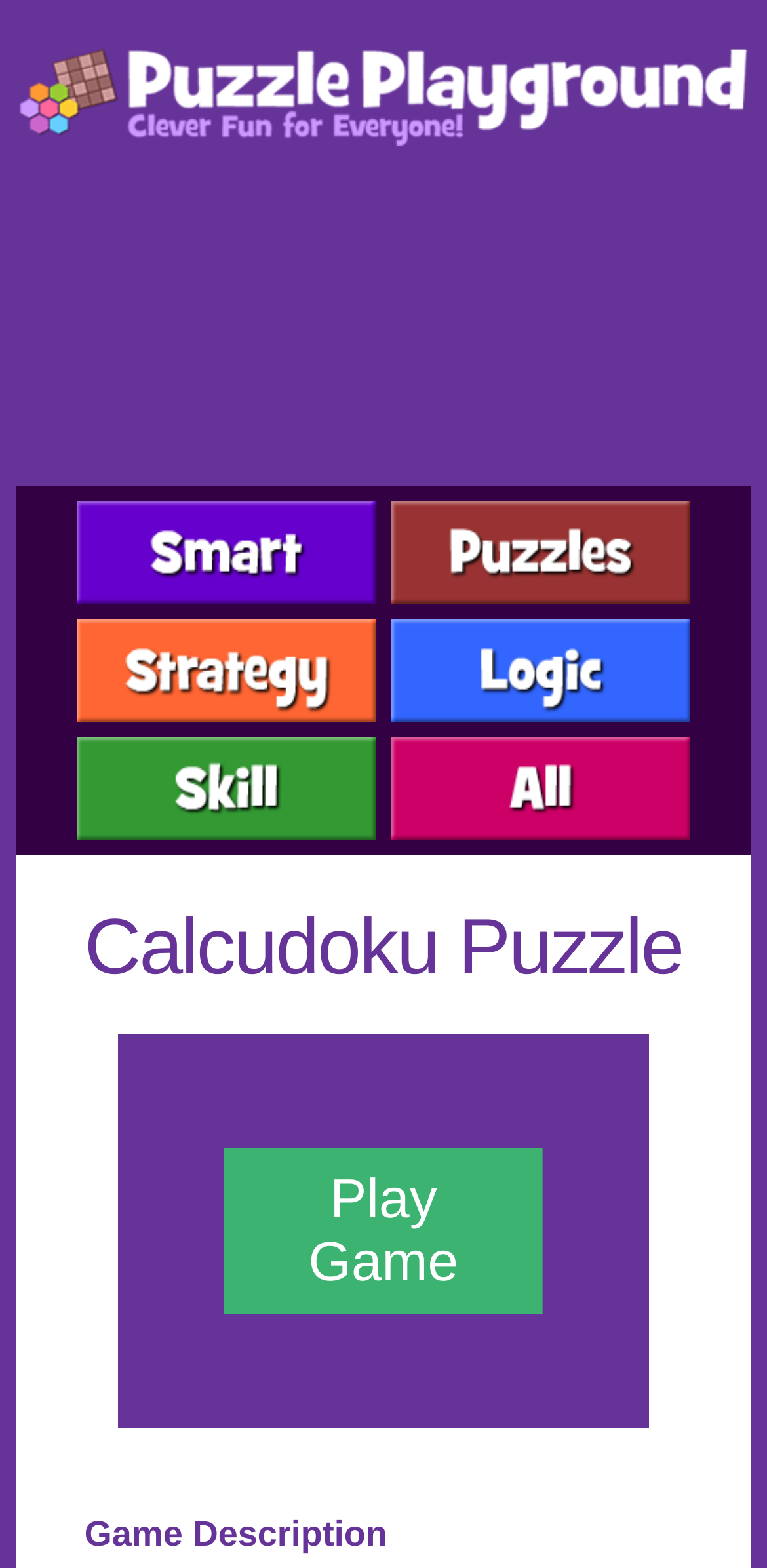Provide the bounding box coordinates of the section that needs to be clicked to accomplish the following instruction: "Contact Brandon Ogbolu via email."

None